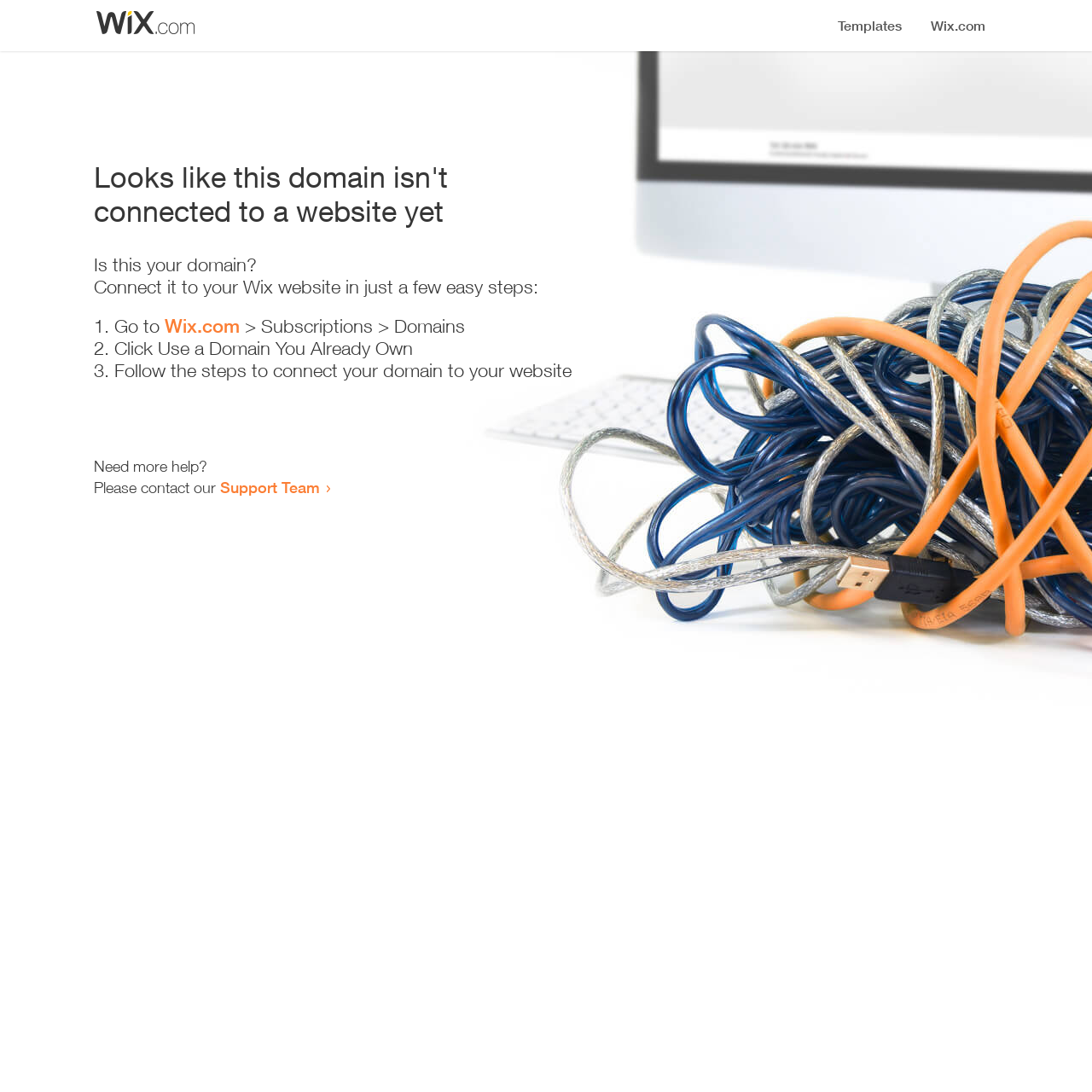Construct a comprehensive description capturing every detail on the webpage.

The webpage appears to be an error page, indicating that a domain is not connected to a website yet. At the top, there is a small image, likely a logo or icon. Below the image, a prominent heading reads "Looks like this domain isn't connected to a website yet". 

Underneath the heading, a series of instructions are provided to connect the domain to a Wix website. The instructions are divided into three steps, each marked with a numbered list marker (1., 2., and 3.). The first step involves going to Wix.com, followed by navigating to the Subscriptions and Domains section. The second step is to click "Use a Domain You Already Own", and the third step is to follow the instructions to connect the domain to the website.

Below the instructions, there is a message asking if the user needs more help, followed by an invitation to contact the Support Team via a link. The overall layout is simple and easy to follow, with clear headings and concise text guiding the user through the process of connecting their domain to a website.